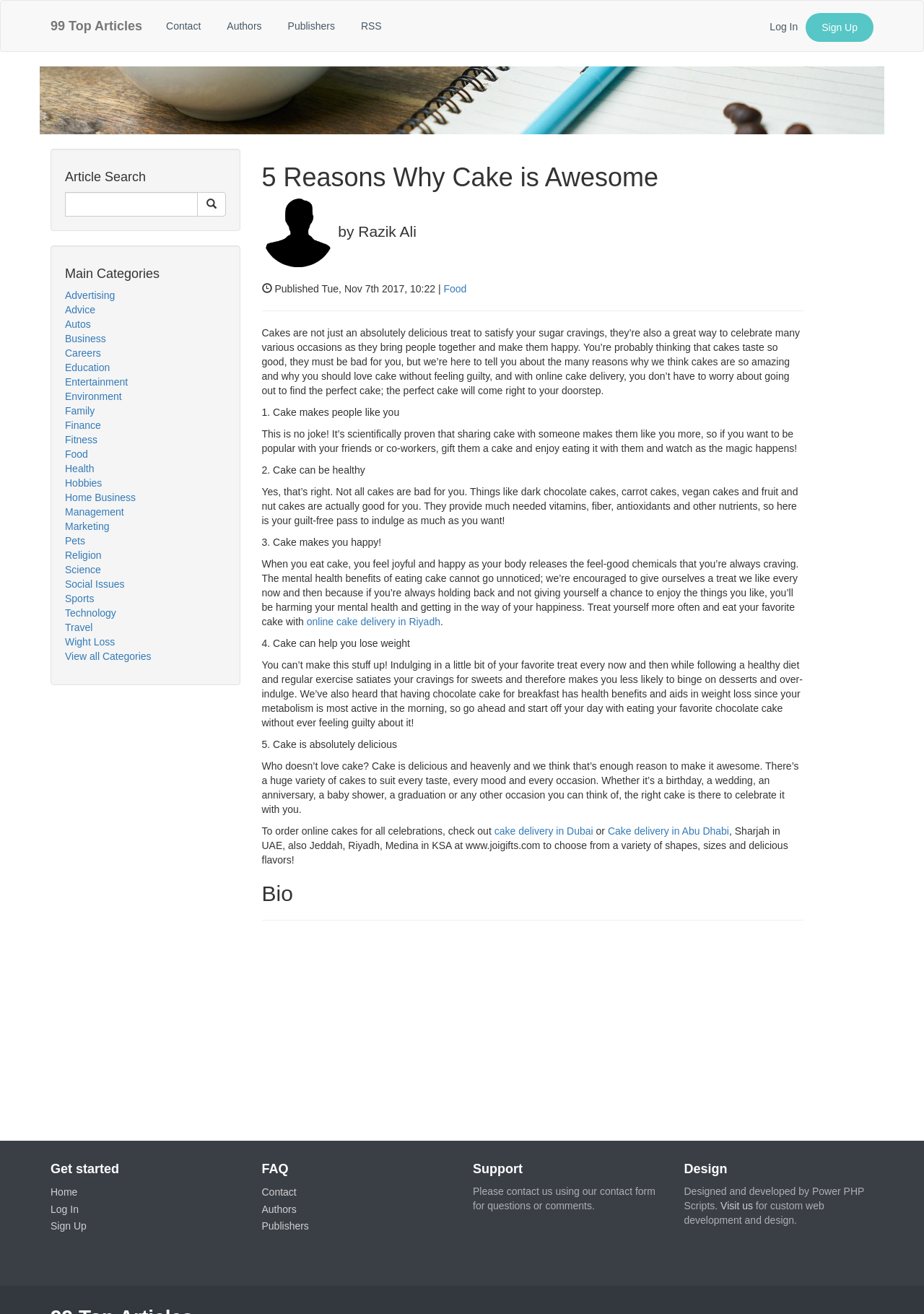Examine the image carefully and respond to the question with a detailed answer: 
How many categories are listed?

I counted the number of links under the 'Main Categories' heading, starting from 'Advertising' to 'Weight Loss', and found 27 categories listed.